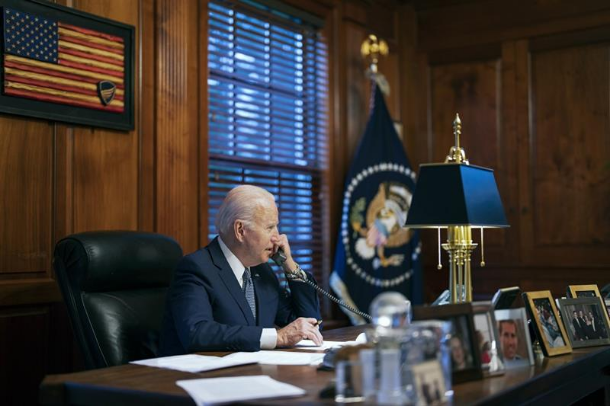What is displayed prominently to the left of President Joe Biden?
Please provide a single word or phrase as your answer based on the screenshot.

An American flag